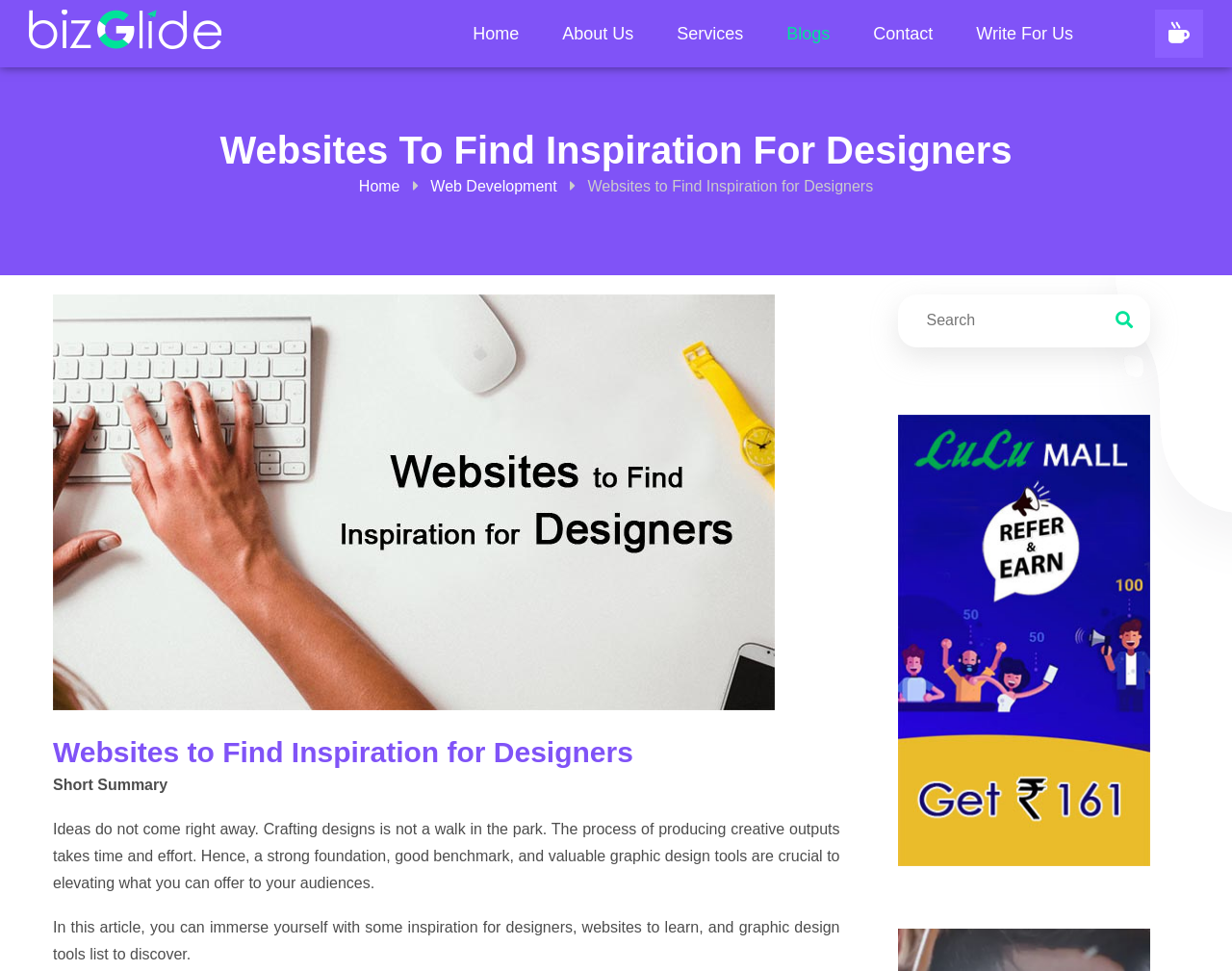Using the information from the screenshot, answer the following question thoroughly:
What is the purpose of the article?

The article aims to provide inspiration for designers by offering a list of websites to learn from and graphic design tools to discover, as stated in the introduction.